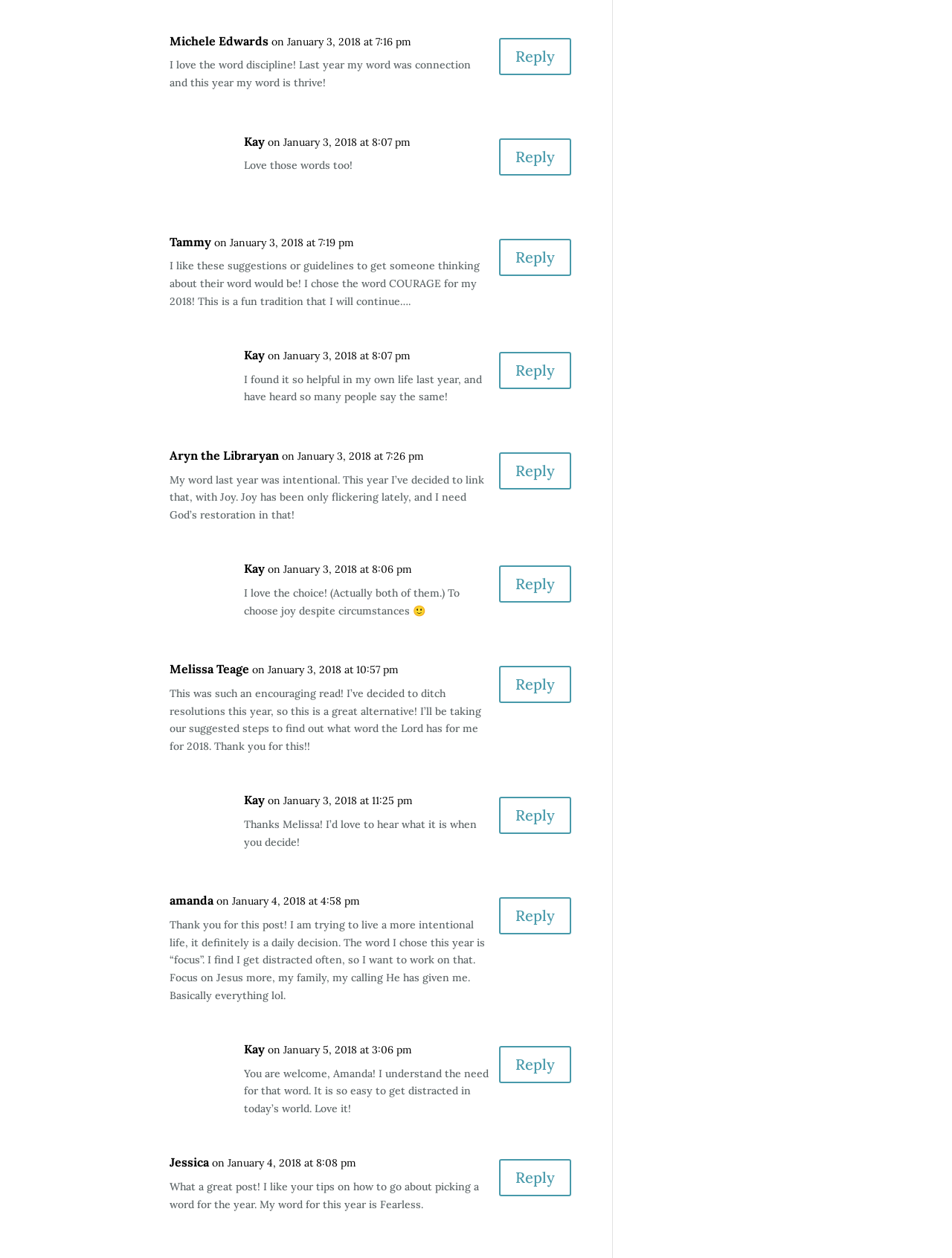Carefully examine the image and provide an in-depth answer to the question: What is the purpose of the webpage?

By analyzing the content of the webpage, including the comments and the text within each article element, it appears that the purpose of the webpage is for individuals to share and discuss the words they have chosen for the year, along with their reasons and experiences.